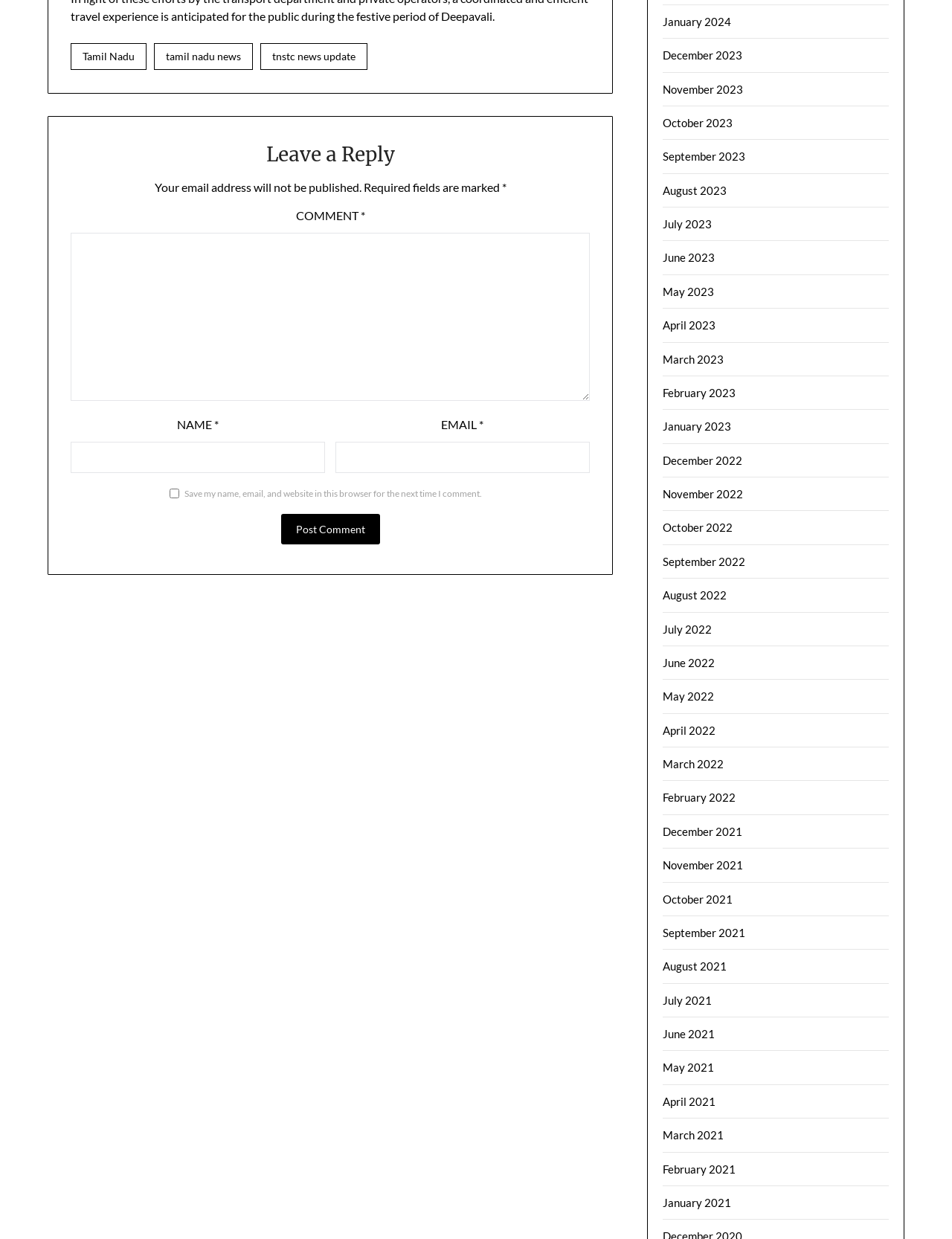Answer in one word or a short phrase: 
What is the button 'Post Comment' used for?

Submit comment